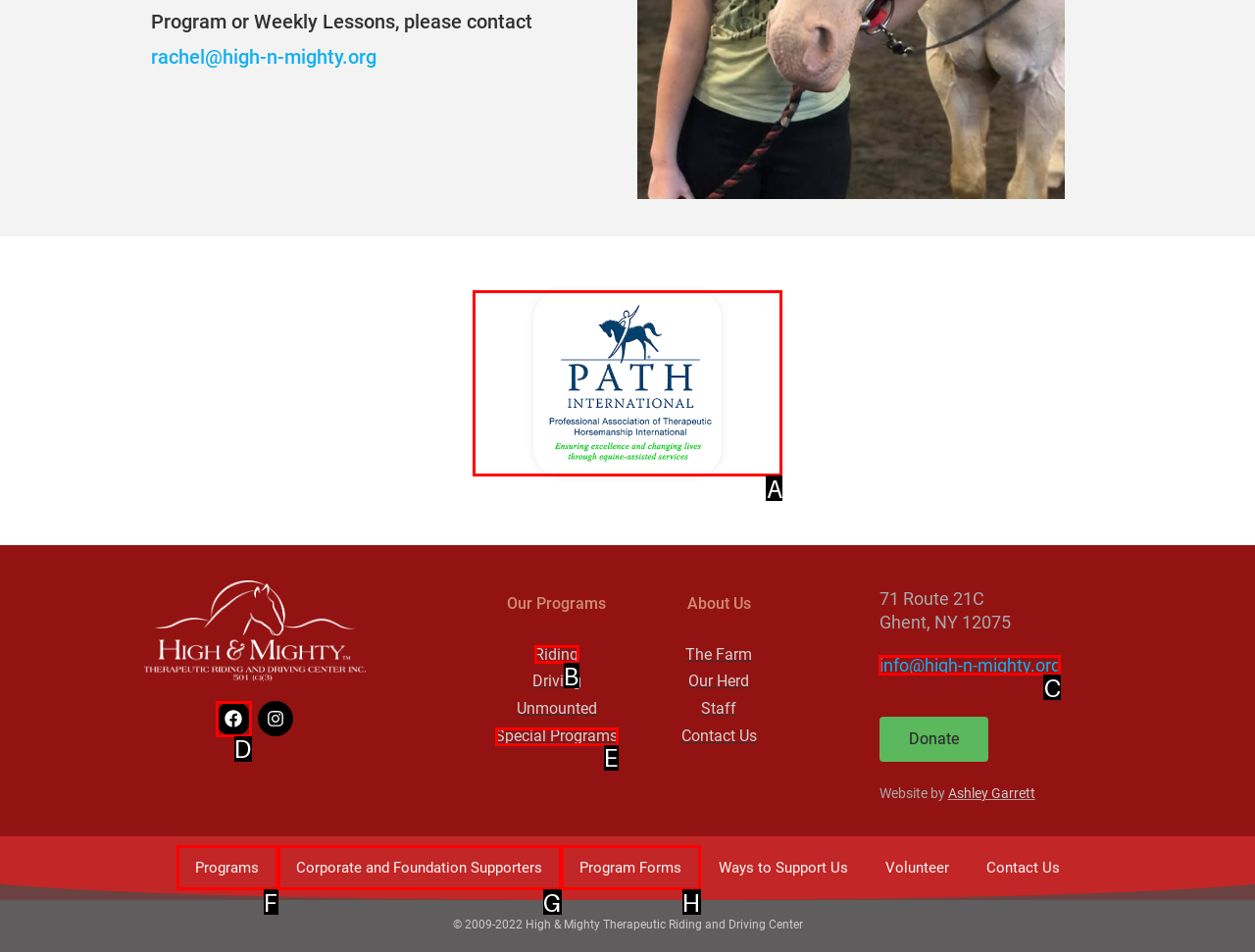Refer to the element description: alt="PATH International logo" and identify the matching HTML element. State your answer with the appropriate letter.

A